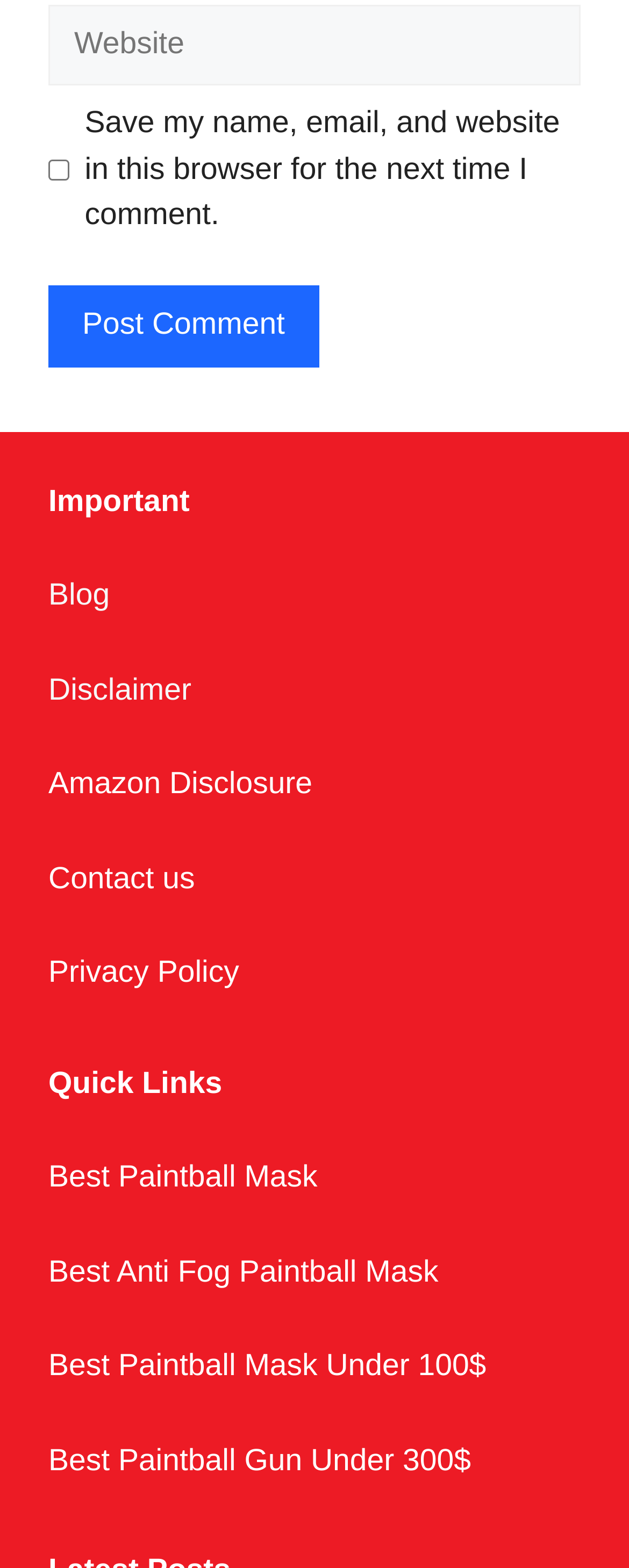What is the purpose of the checkbox?
Please use the image to deliver a detailed and complete answer.

The checkbox is labeled 'Save my name, email, and website in this browser for the next time I comment.' This suggests that its purpose is to save the user's website data for future comments.